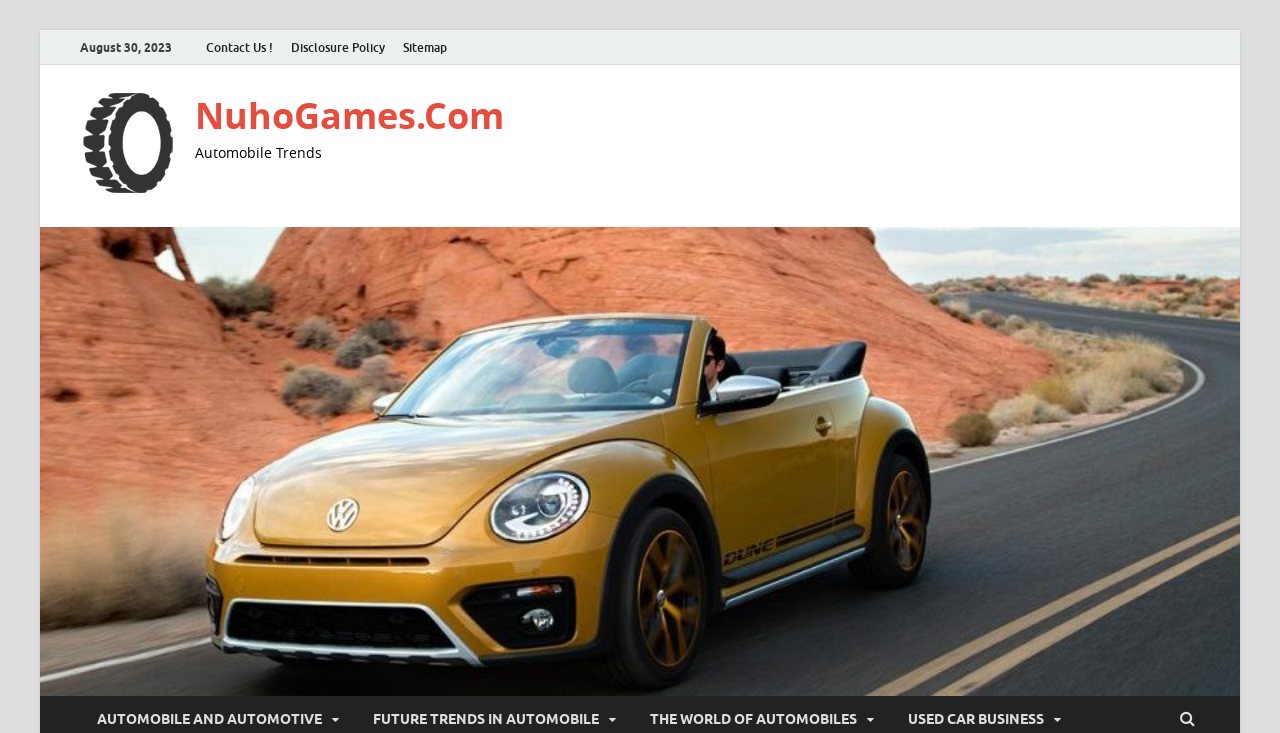Is the 'NuhoGames.Com' link at the top of the webpage an image?
Based on the screenshot, provide your answer in one word or phrase.

Yes